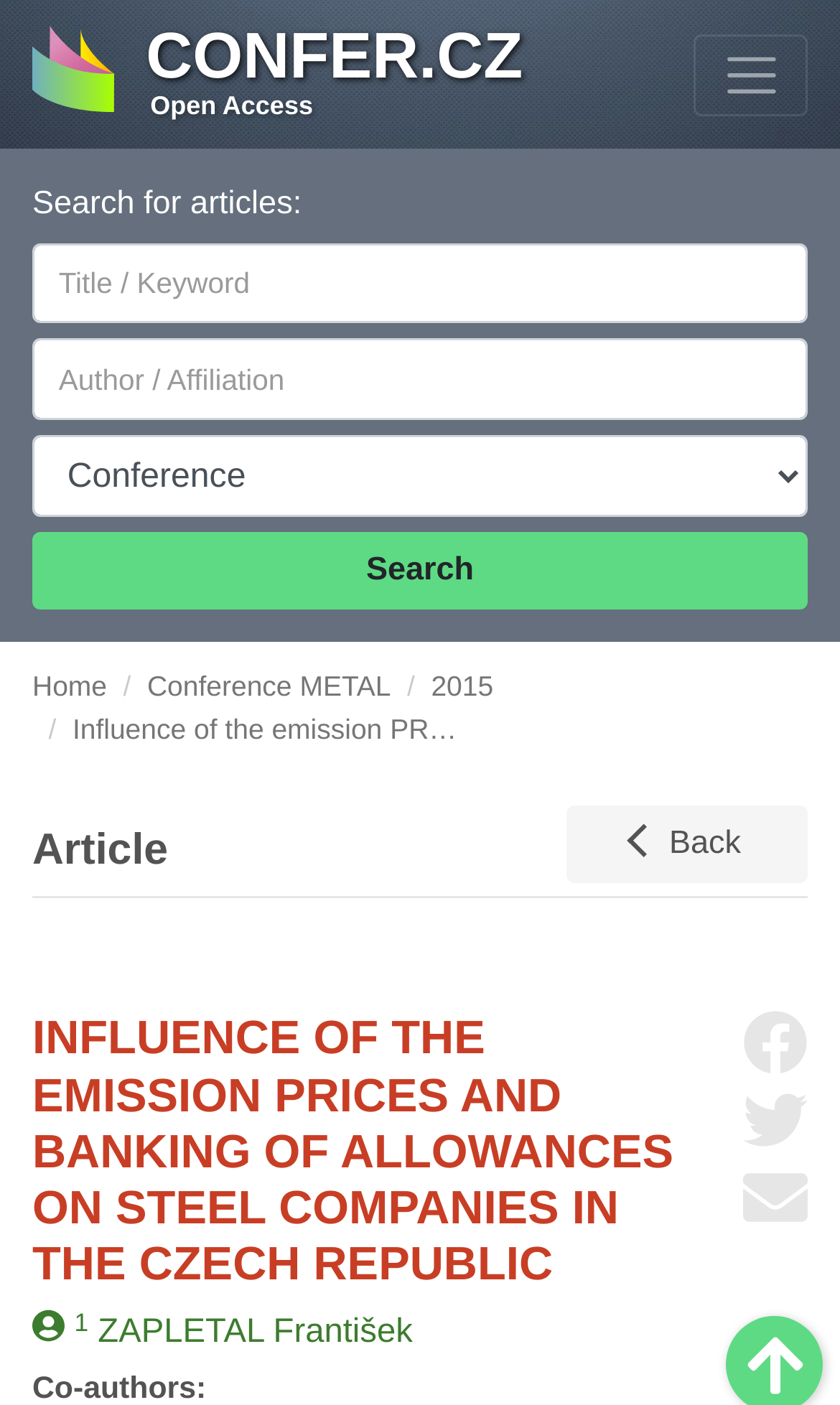Find the bounding box coordinates for the UI element that matches this description: "parent_node: CONFER.CZ aria-label="Toggle navigation"".

[0.827, 0.024, 0.962, 0.082]